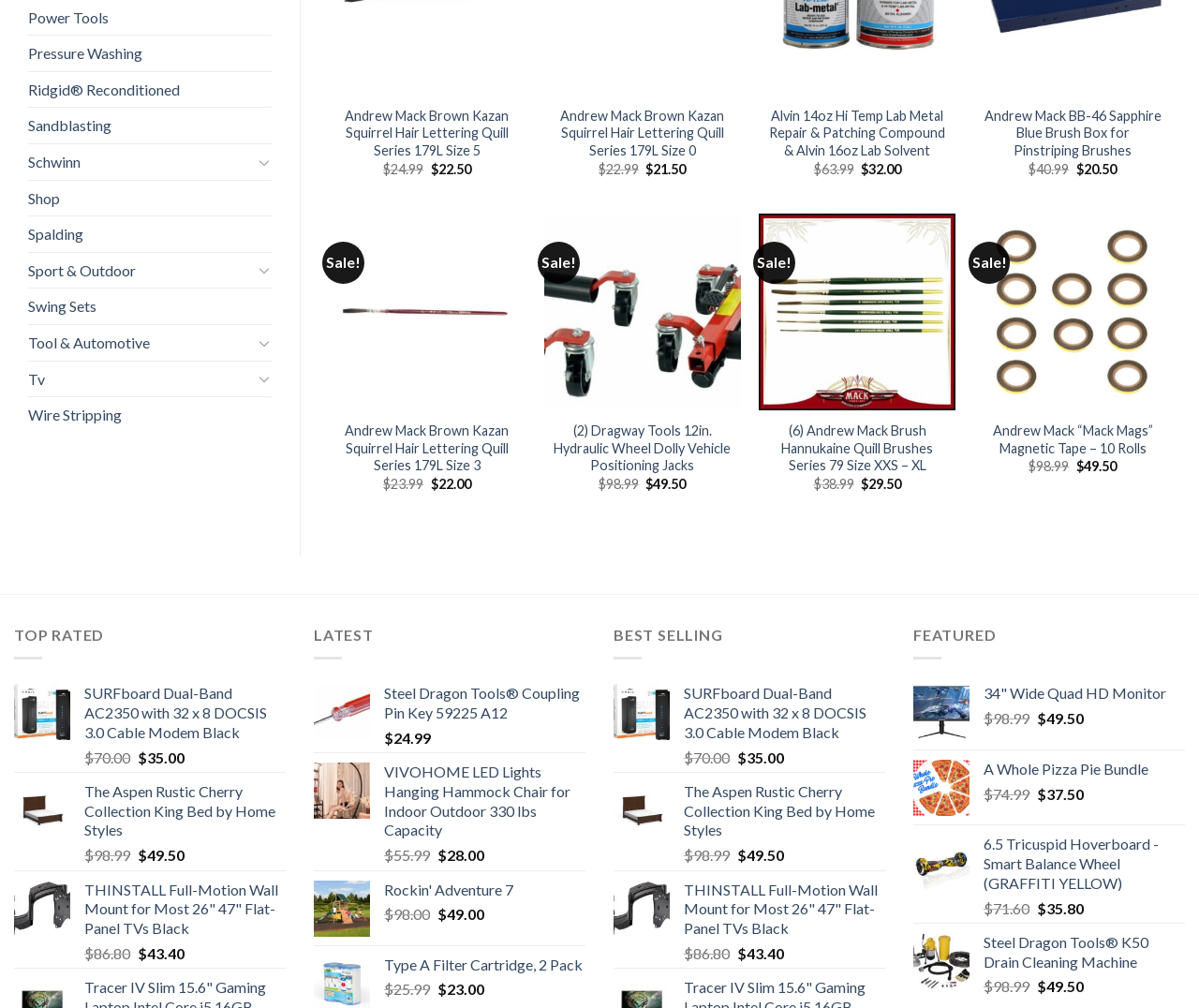Locate the bounding box of the UI element described by: "Spalding" in the given webpage screenshot.

[0.023, 0.215, 0.227, 0.25]